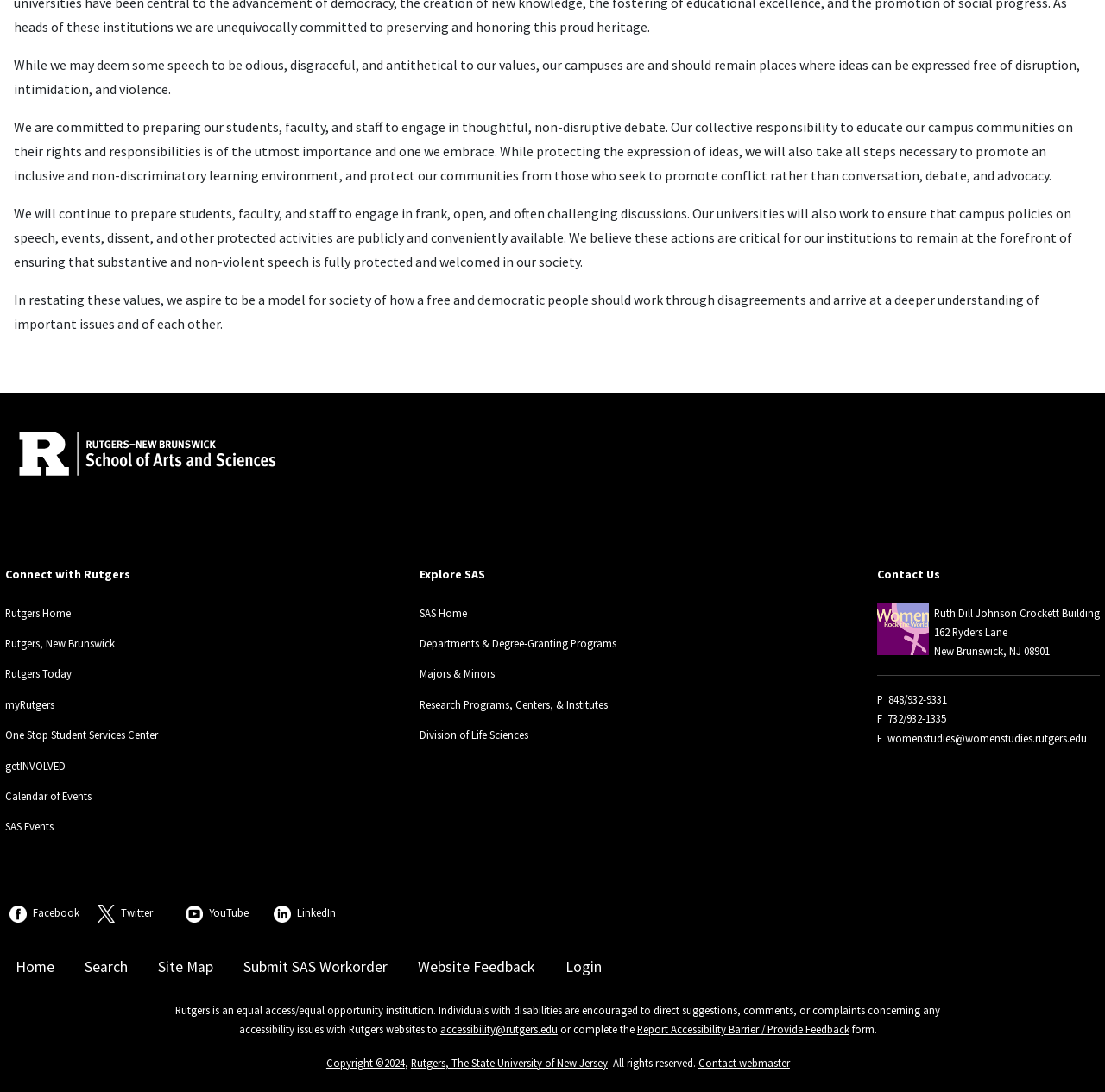Identify the bounding box of the UI element described as follows: "Rutgers Home". Provide the coordinates as four float numbers in the range of 0 to 1 [left, top, right, bottom].

[0.005, 0.555, 0.064, 0.567]